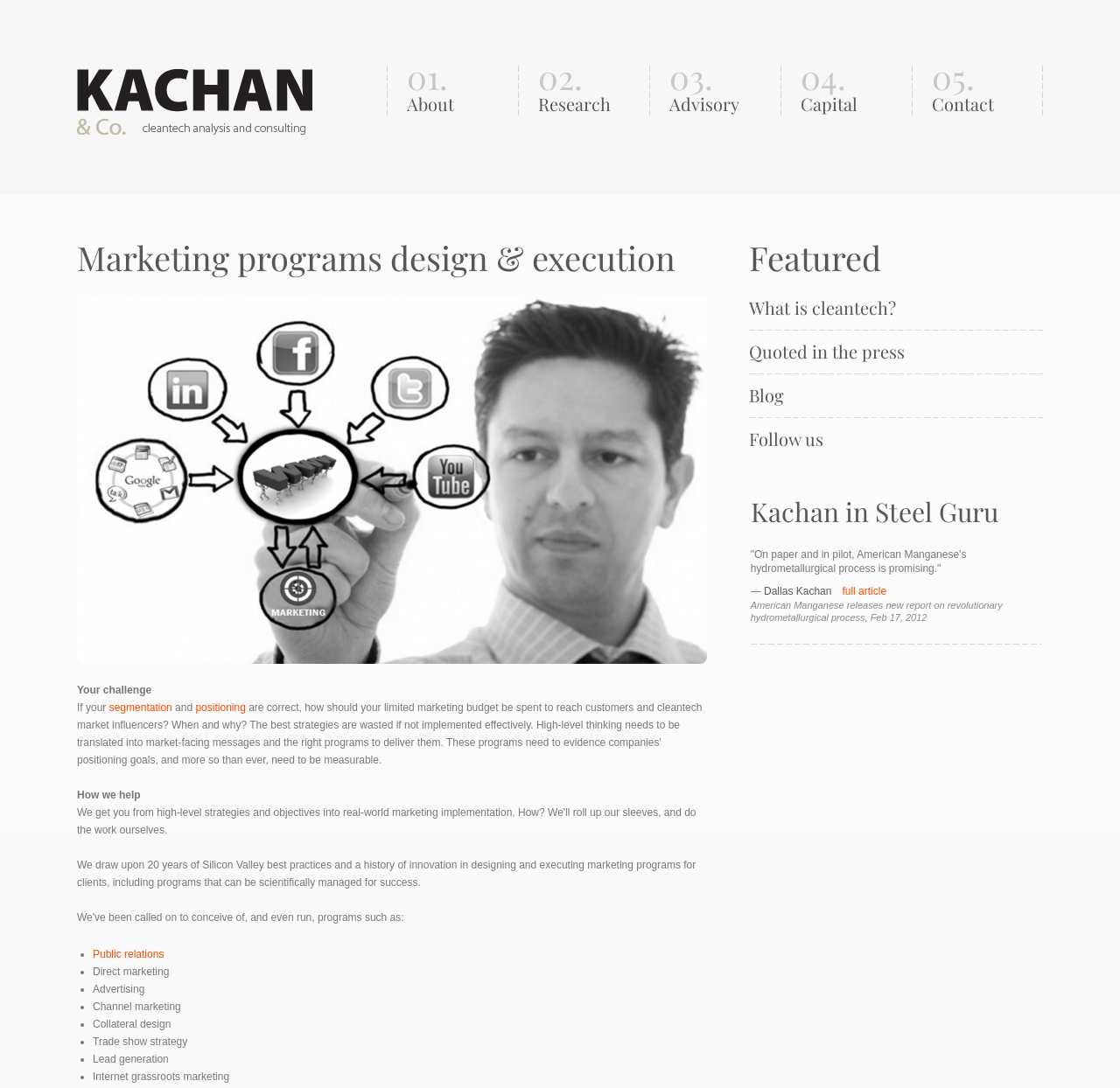Please locate the clickable area by providing the bounding box coordinates to follow this instruction: "Click on Home".

[0.069, 0.045, 0.284, 0.129]